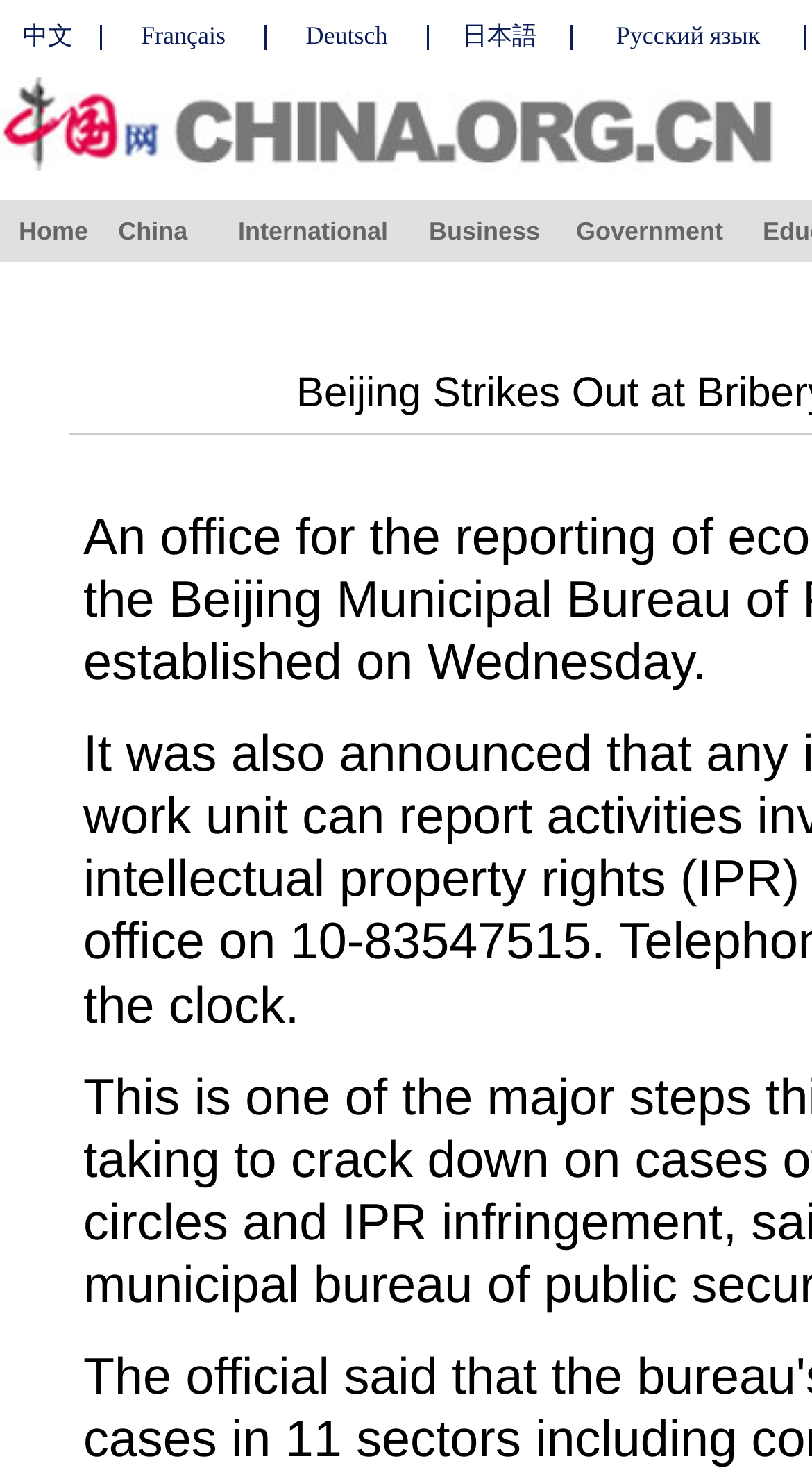Highlight the bounding box coordinates of the element you need to click to perform the following instruction: "Go to Home page."

[0.023, 0.146, 0.109, 0.166]